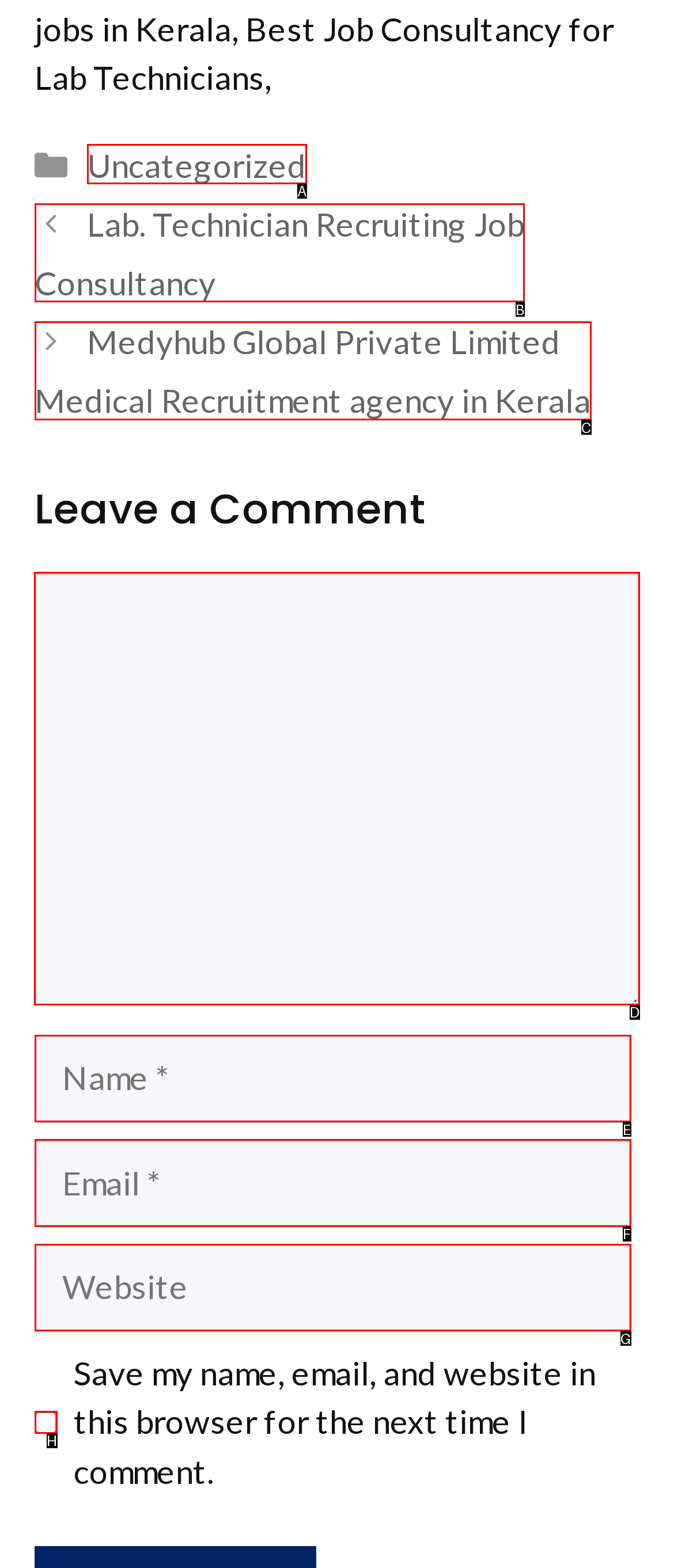Identify the letter of the UI element I need to click to carry out the following instruction: Enter a comment

D